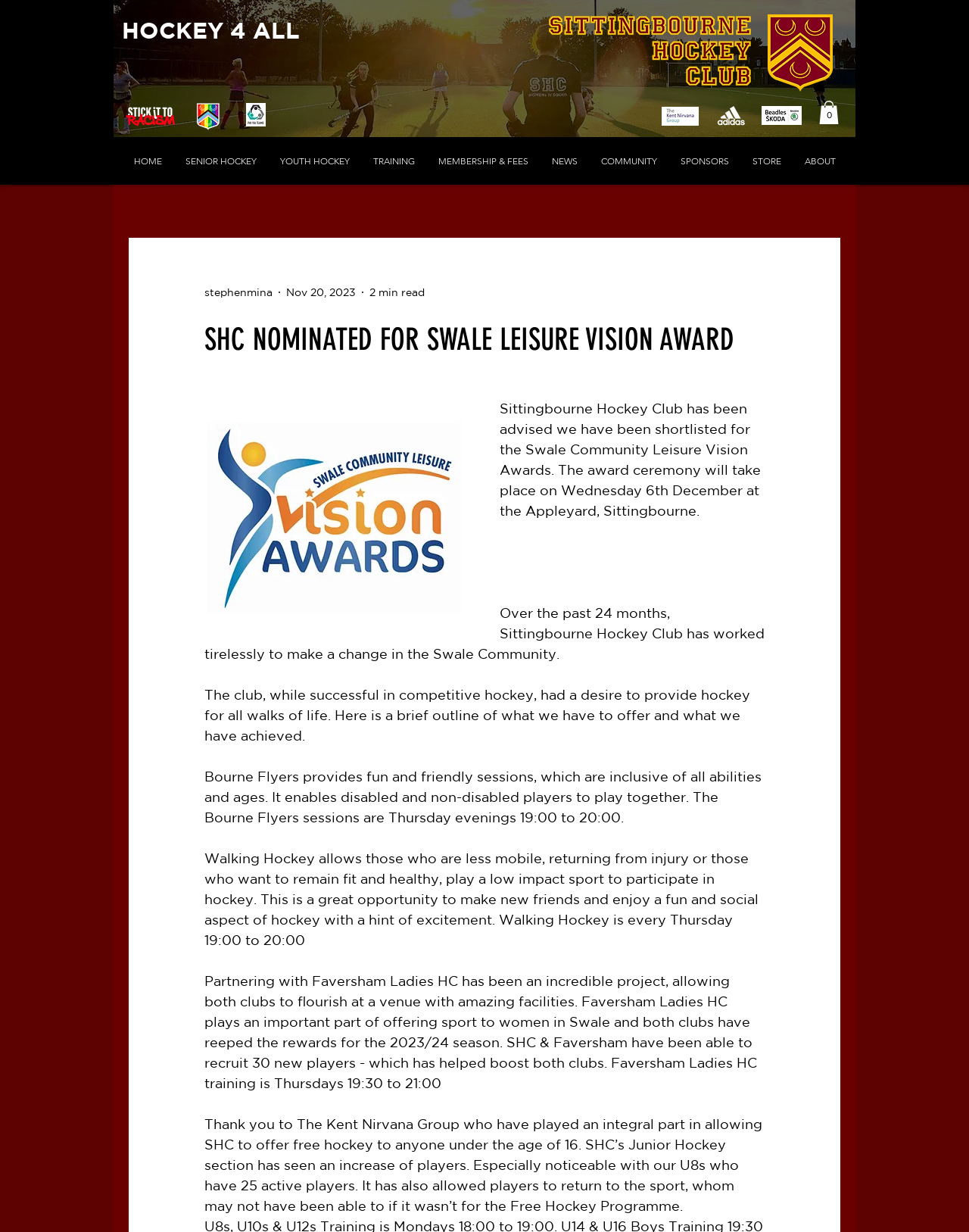Using the information in the image, give a detailed answer to the following question: How many active players are there in the U8s section?

I found the answer by reading the text 'It has also allowed players to return to the sport, whom may not have been able to if it wasn’t for the Free Hockey Programme. SHC’s Junior Hockey section has seen an increase of players. Especially noticeable with our U8s who have 25 active players.'